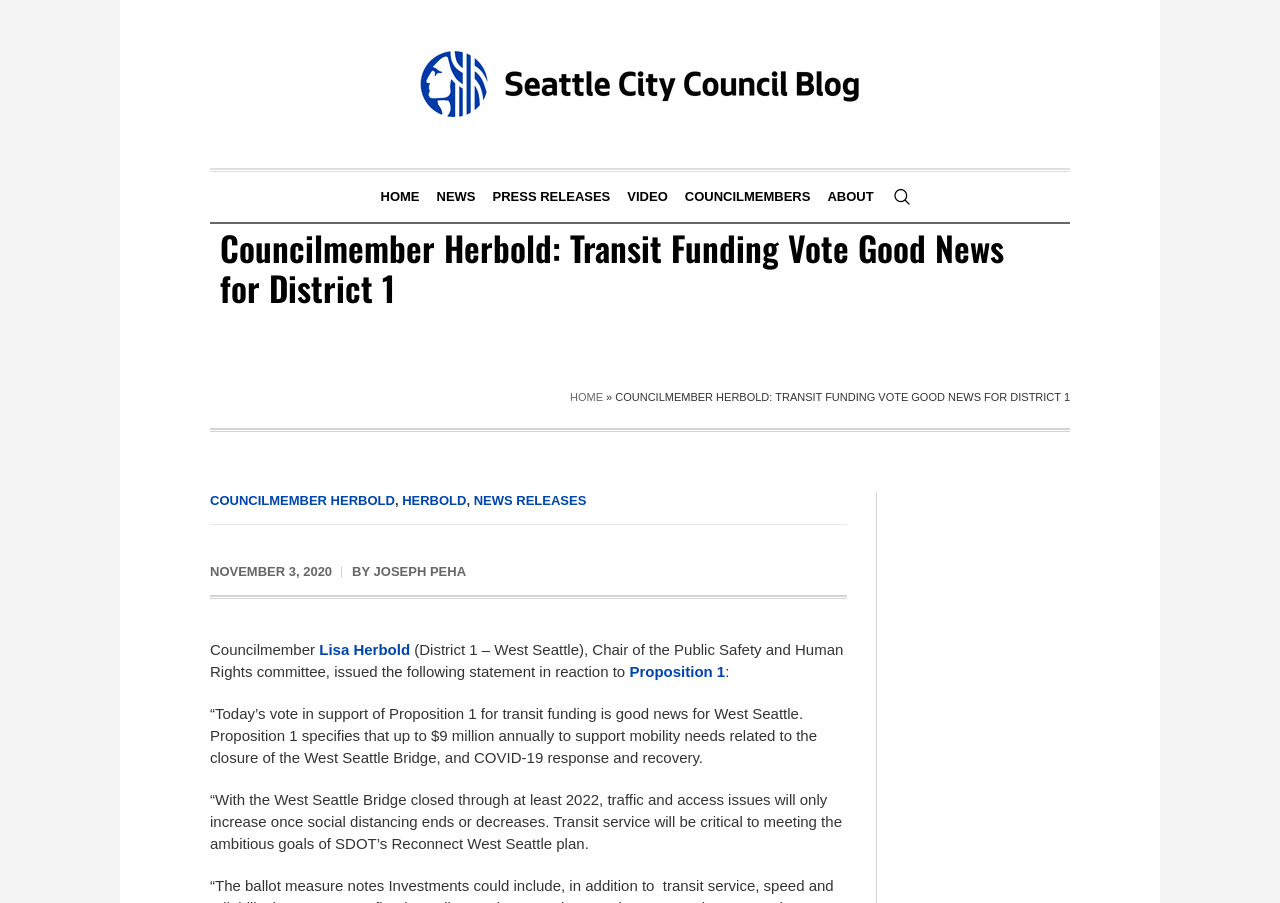Please determine the bounding box coordinates of the area that needs to be clicked to complete this task: 'View the statement by Councilmember Lisa Herbold'. The coordinates must be four float numbers between 0 and 1, formatted as [left, top, right, bottom].

[0.249, 0.71, 0.32, 0.729]